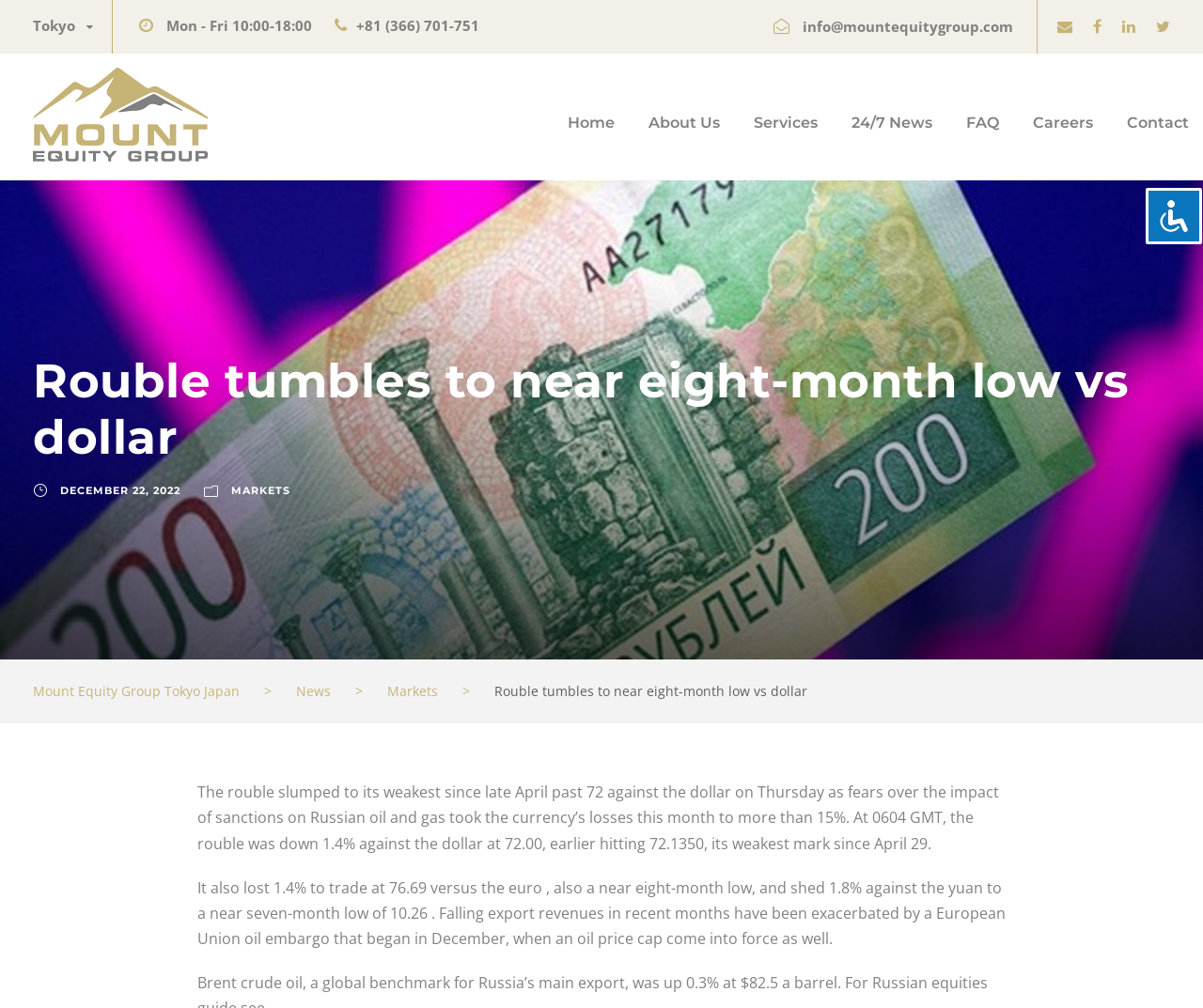Determine the bounding box coordinates of the UI element that matches the following description: "About Us". The coordinates should be four float numbers between 0 and 1 in the format [left, top, right, bottom].

[0.539, 0.109, 0.598, 0.153]